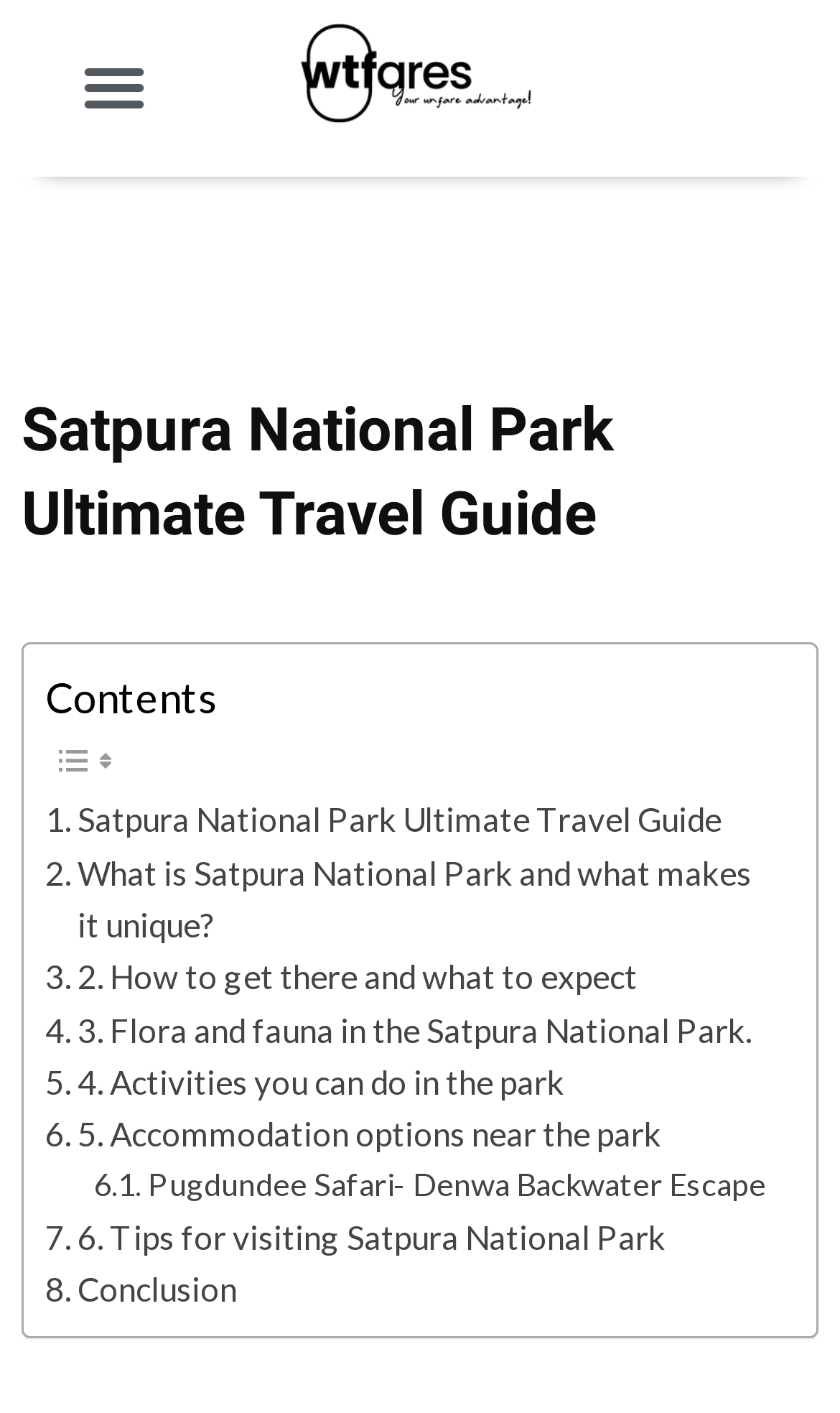Find the bounding box of the element with the following description: "Pugdundee Safari- Denwa Backwater Escape". The coordinates must be four float numbers between 0 and 1, formatted as [left, top, right, bottom].

[0.112, 0.821, 0.912, 0.856]